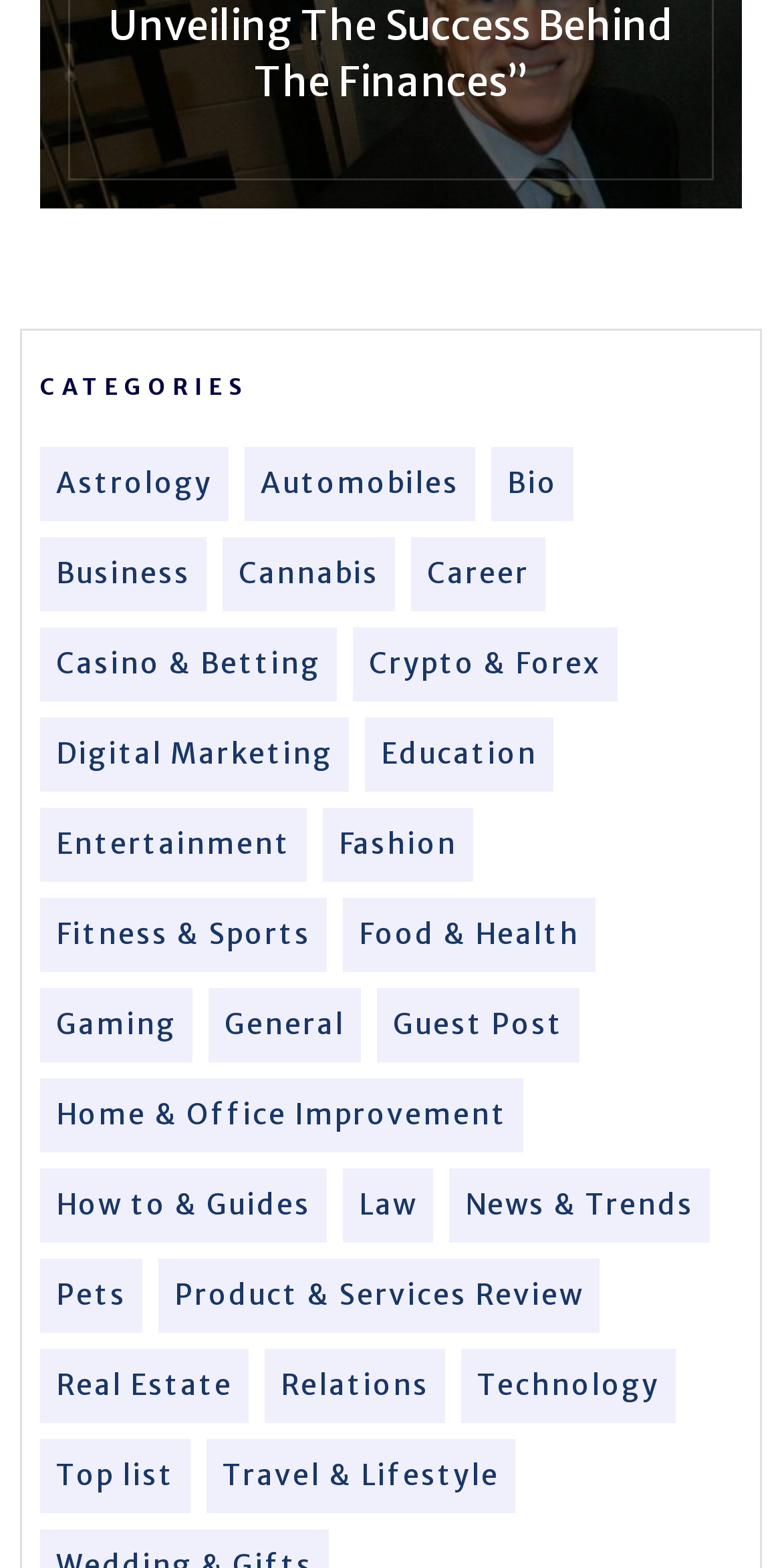Please determine the bounding box coordinates of the area that needs to be clicked to complete this task: 'Click on Astrology category'. The coordinates must be four float numbers between 0 and 1, formatted as [left, top, right, bottom].

[0.072, 0.295, 0.272, 0.322]